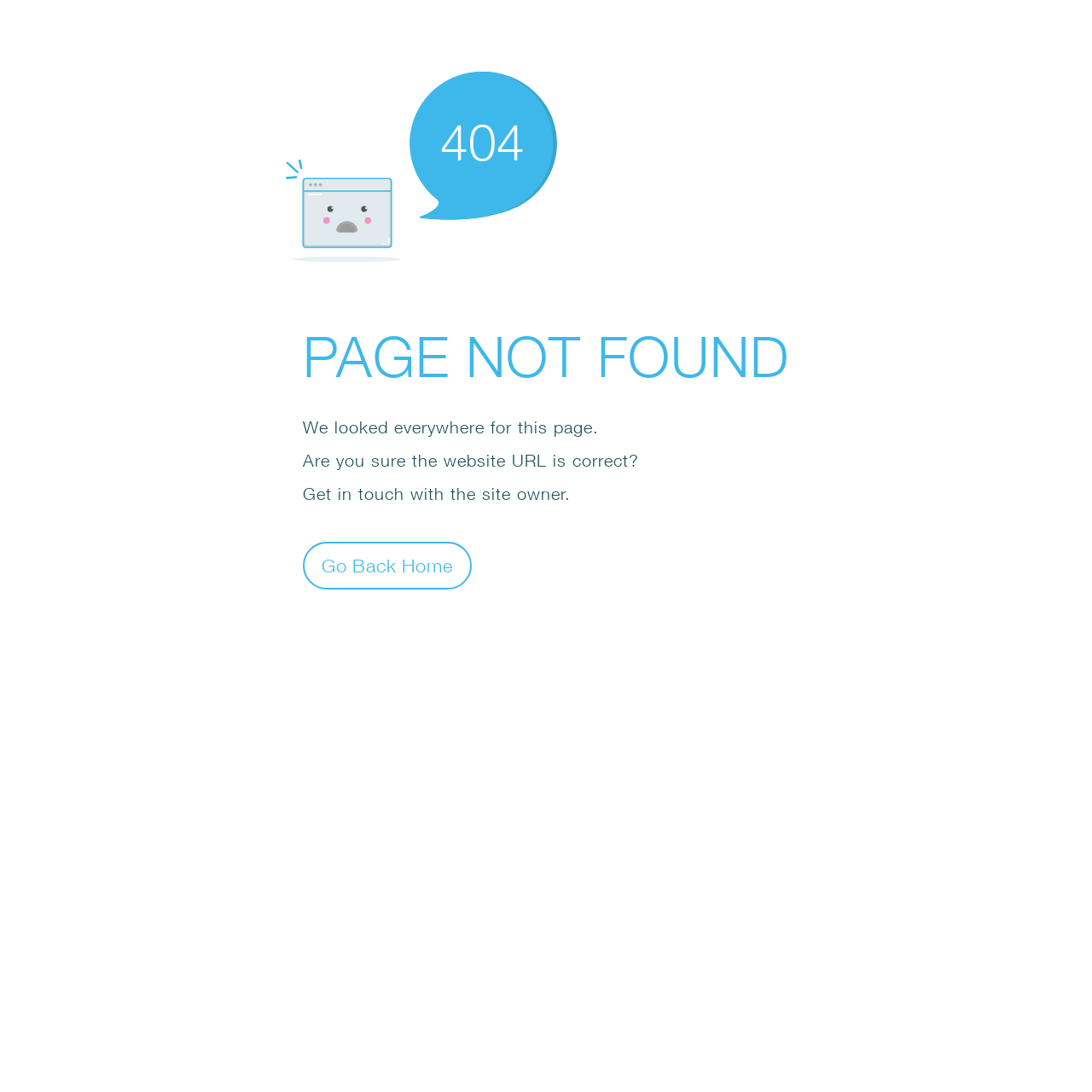Determine the bounding box coordinates for the UI element described. Format the coordinates as (top-left x, top-left y, bottom-right x, bottom-right y) and ensure all values are between 0 and 1. Element description: parent_node: Your e-mail name="contact[email]"

None